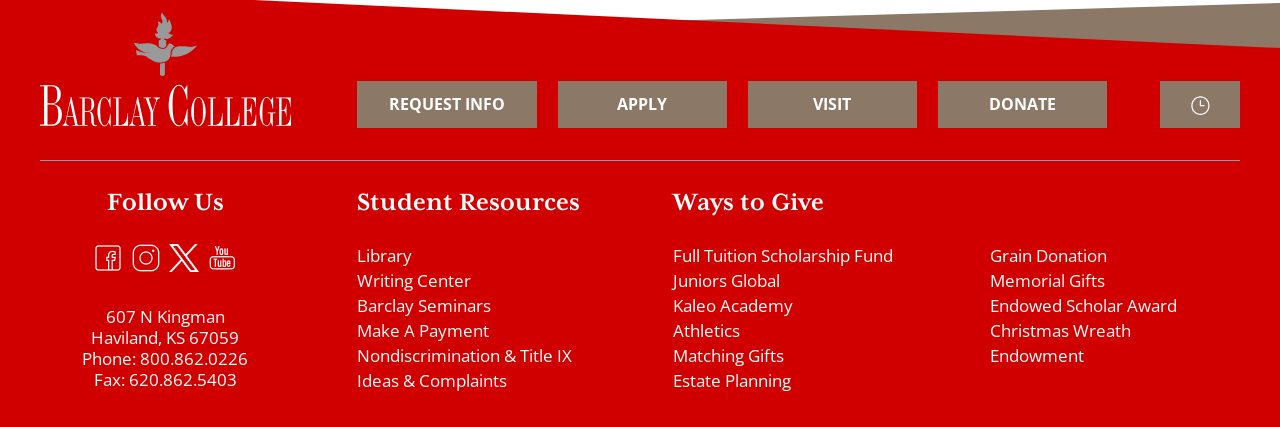How can I make a payment?
Please provide a single word or phrase in response based on the screenshot.

Make A Payment